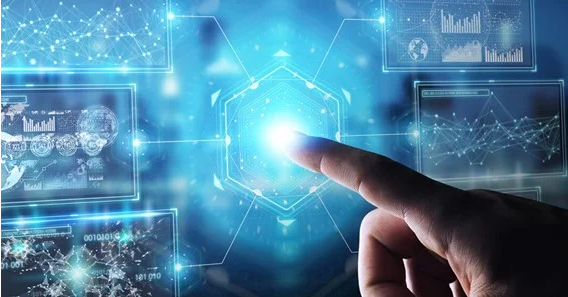Explain the contents of the image with as much detail as possible.

The image showcases a futuristic digital interface, emphasizing the concept of digital data extraction. A human hand is poised to interact with a glowing, hexagonal focal point at the center, surrounded by various translucent data displays featuring graphs, numerical data, and interconnected nodes. The backdrop radiates a blue hue, symbolizing technology and innovation. This visual representation aligns with the theme of leveraging advanced data extraction solutions to transform complex digital information into organized, comprehensible formats, highlighting the significance of tools such as optical character recognition (OCR) in simplifying data processes. This image effectively captures the essence of integrating human action with cutting-edge technology in the realm of data management.